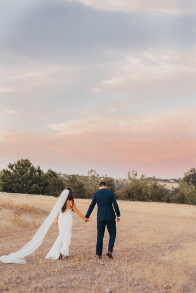Give an elaborate caption for the image.

A romantic scene captures a bride and groom walking hand in hand through a picturesque field at sunset, embodying the essence of love and commitment. The bride, adorned in a stunning white gown, showcases a flowing veil that subtly dances in the gentle breeze. The groom, elegantly dressed in a dark suit, gazes affectionately at his partner as they stroll along a path lined with golden grass. In the background, lush greenery and a soft, pastel sky set the mood for this idyllic moment, offering a glimpse into the beauty of outdoor wedding venues, such as the enchanting Catta Vadera in Northern California, where couples can create unforgettable memories amidst nature’s splendor.